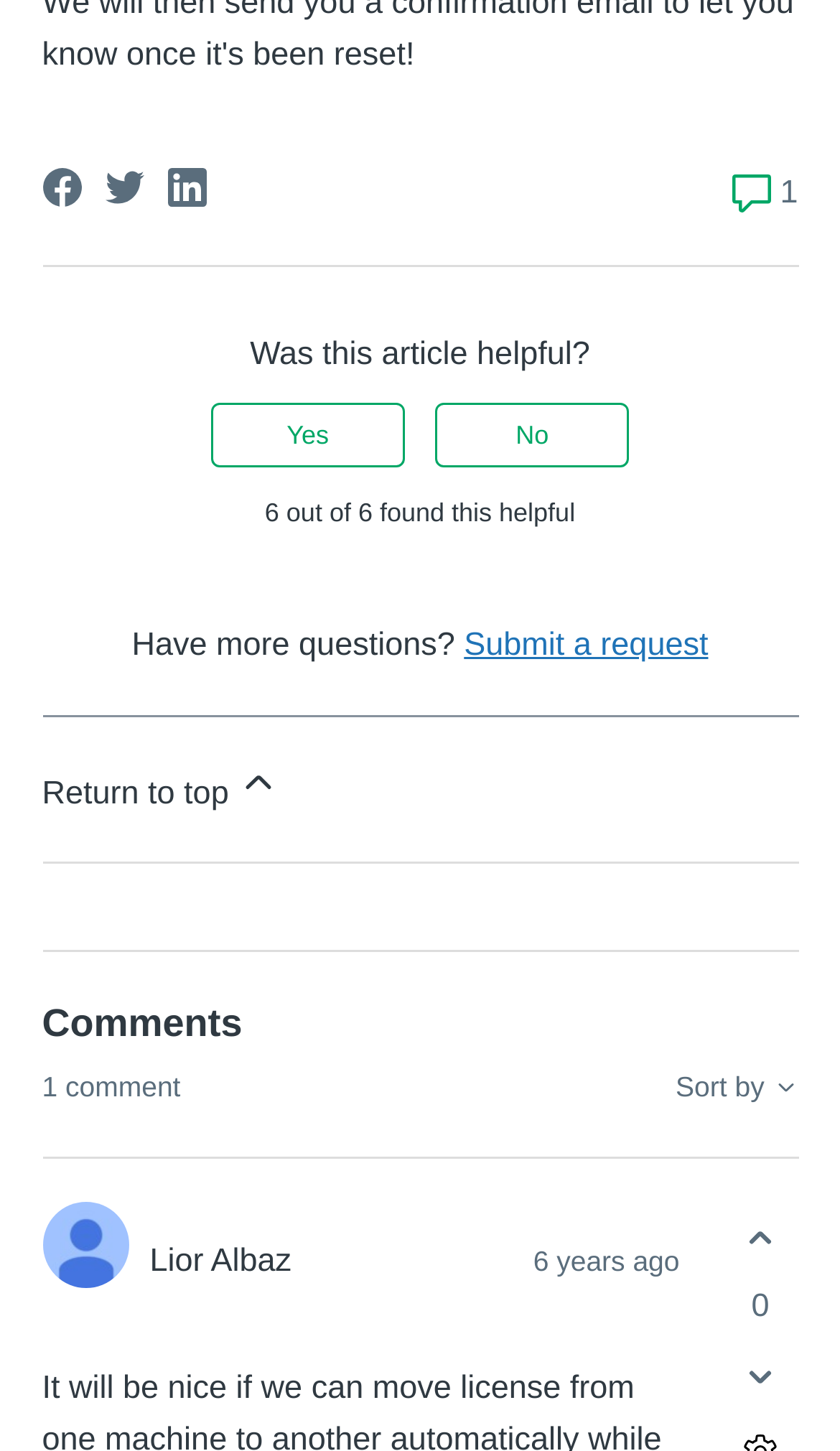How many comments are there?
Answer the question with just one word or phrase using the image.

1 comment